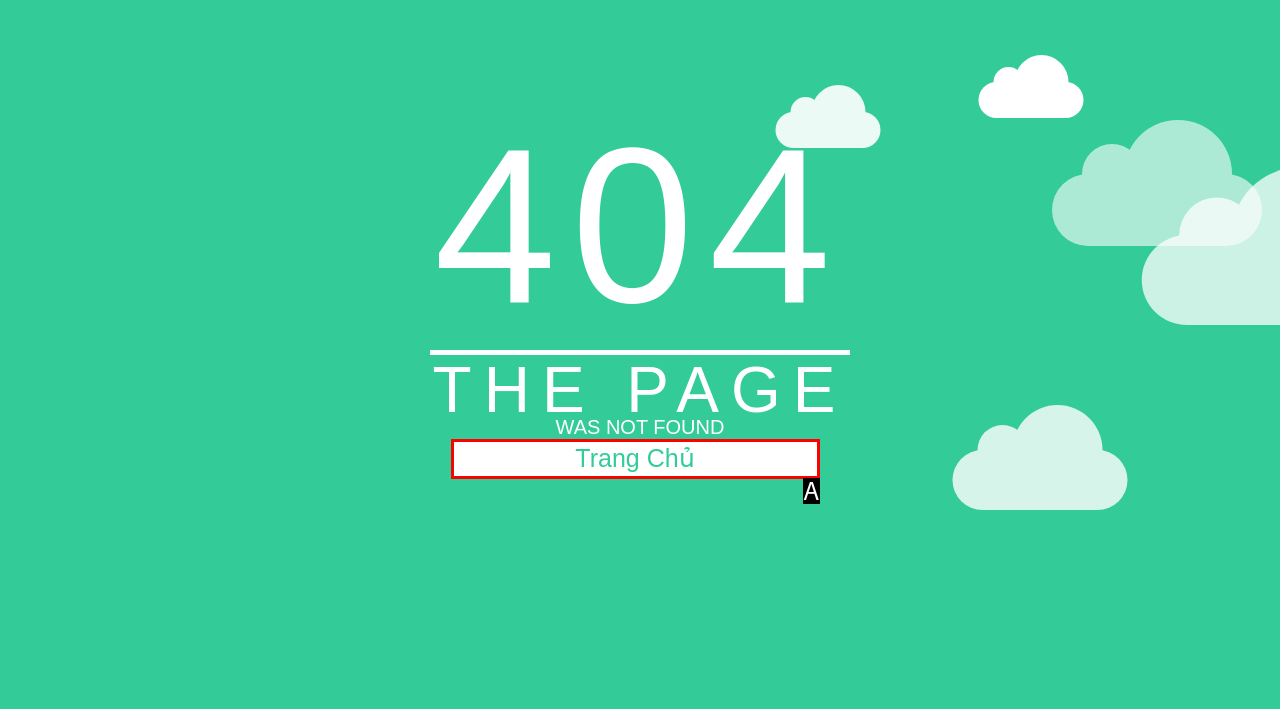Identify the HTML element that best fits the description: Trang Chủ. Respond with the letter of the corresponding element.

A